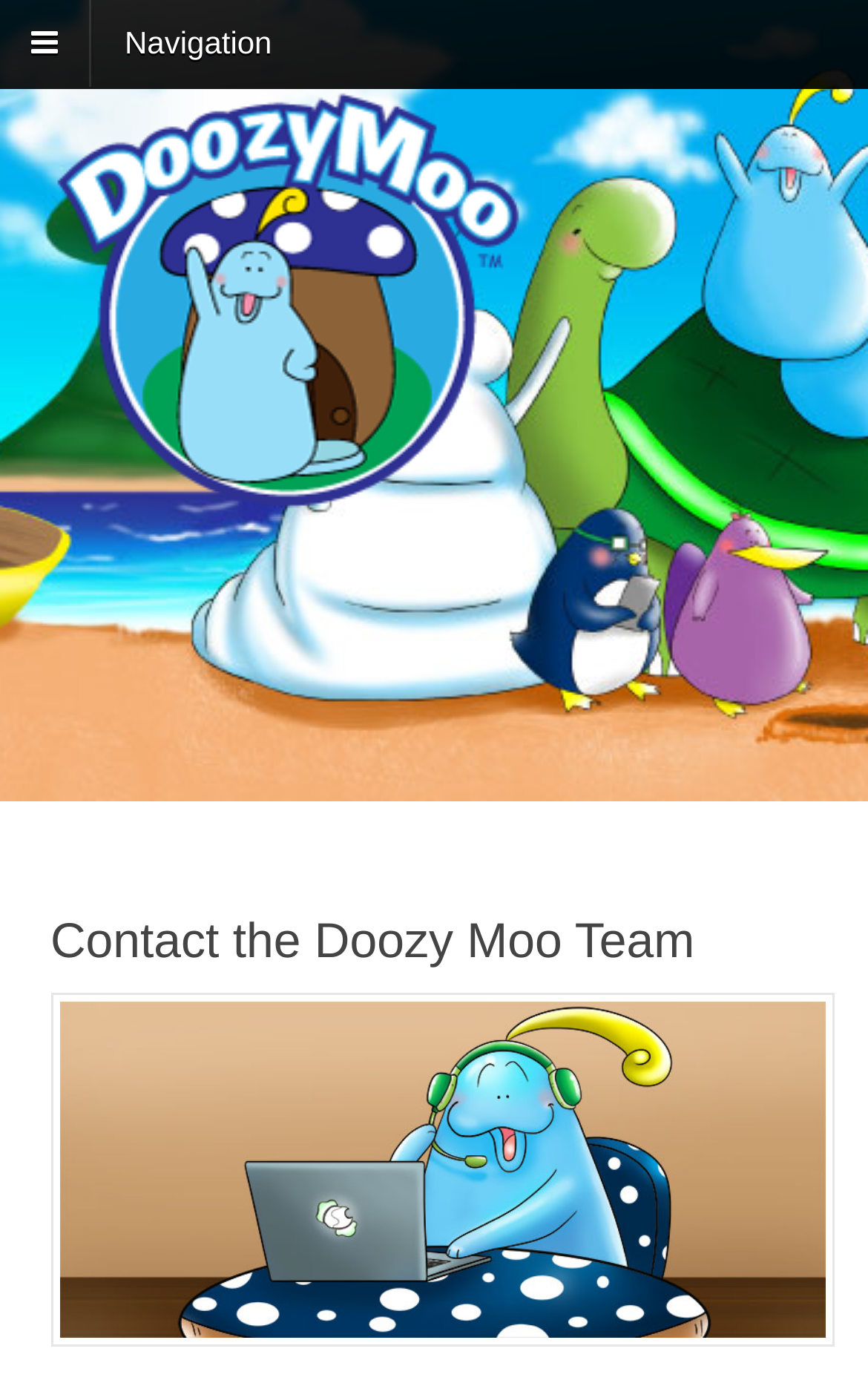Identify and provide the title of the webpage.

Contact the Doozy Moo Team